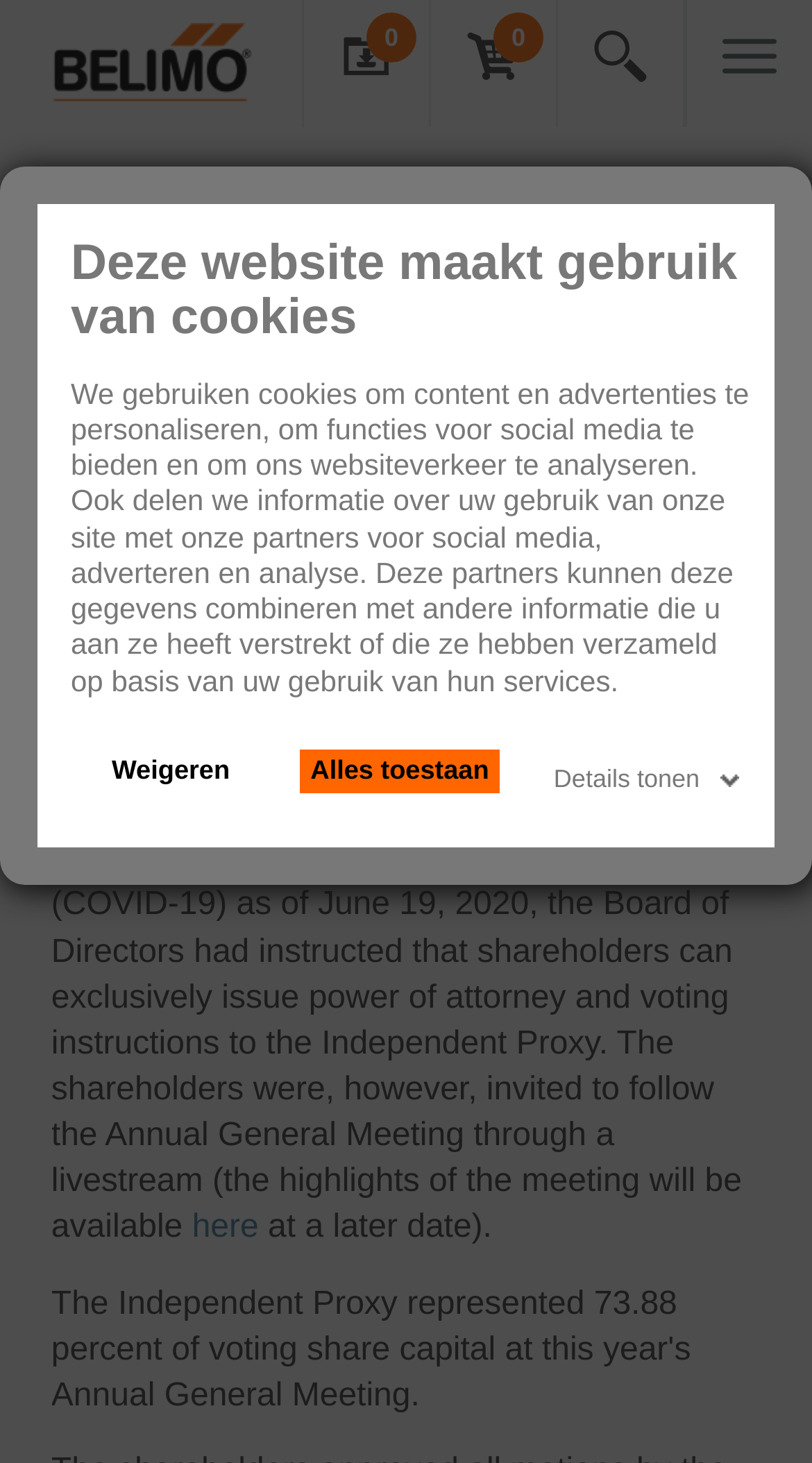What is the location of the company?
Provide a well-explained and detailed answer to the question.

I found the location of the company by reading the text in the article section, which states 'Hinwil, March 30, 2021, 07:00 a.m. -'.